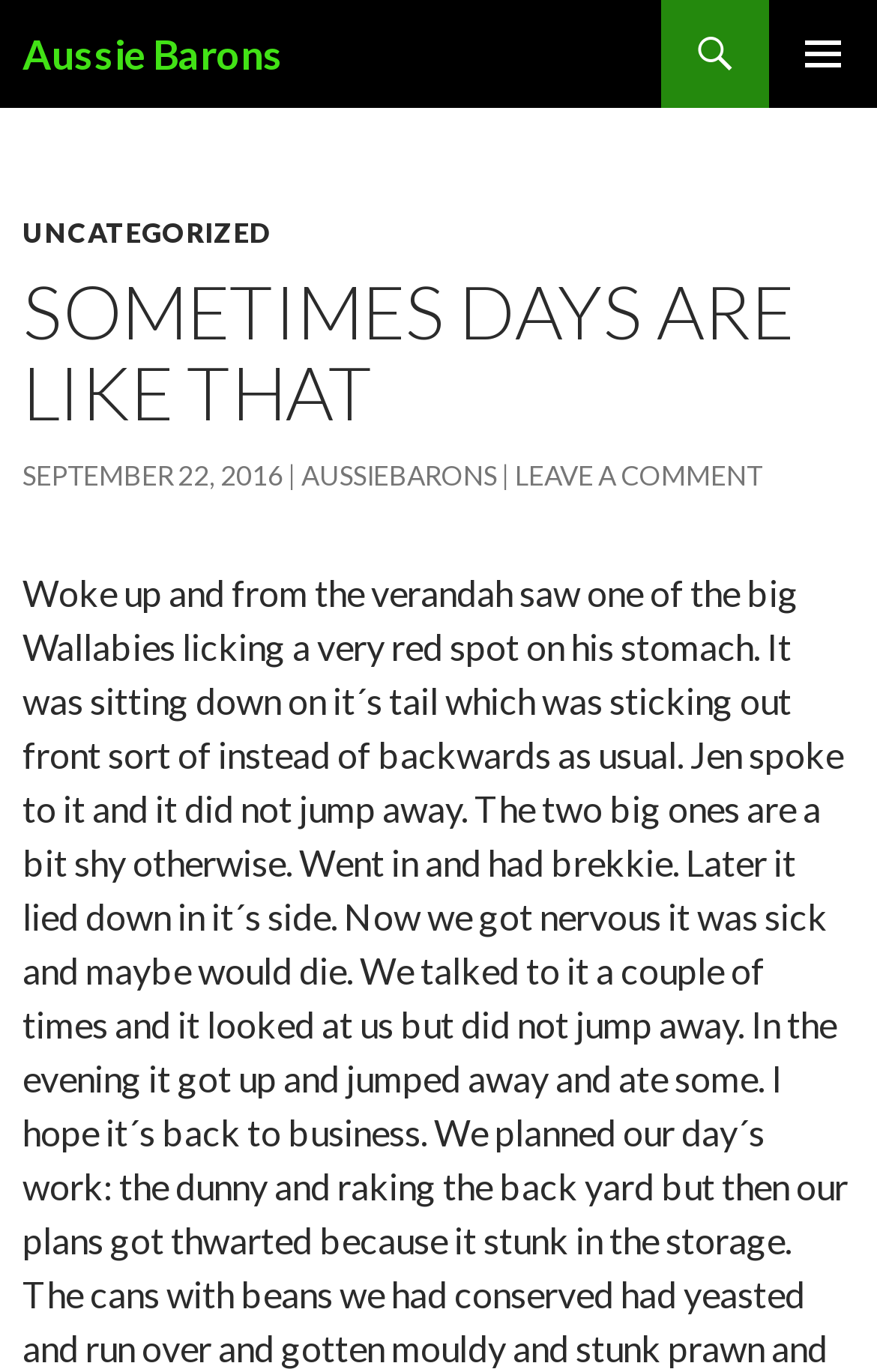Respond to the question below with a single word or phrase:
How many links are in the header section?

3